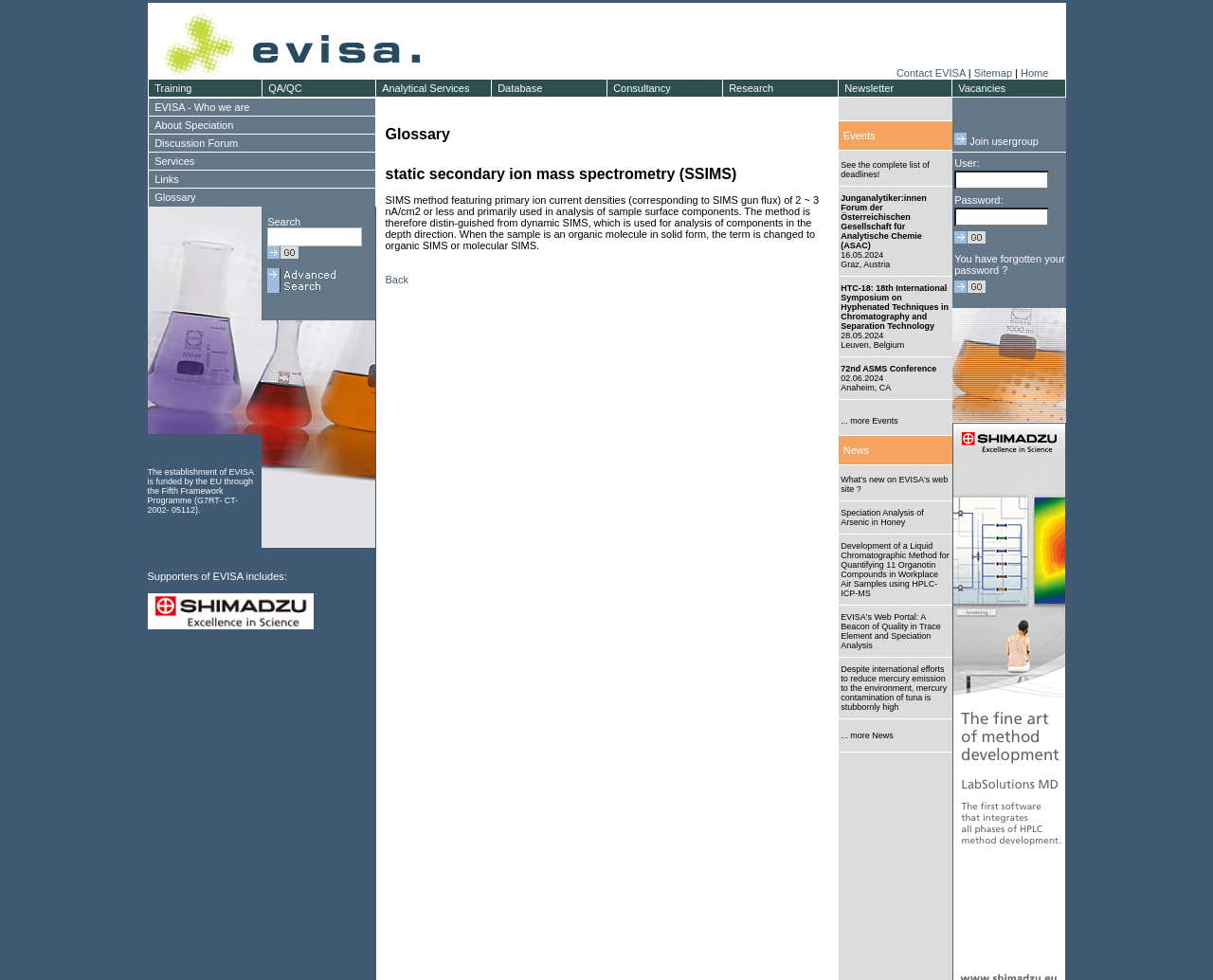Pinpoint the bounding box coordinates of the clickable element needed to complete the instruction: "Visit the Glossary page". The coordinates should be provided as four float numbers between 0 and 1: [left, top, right, bottom].

[0.122, 0.192, 0.309, 0.21]